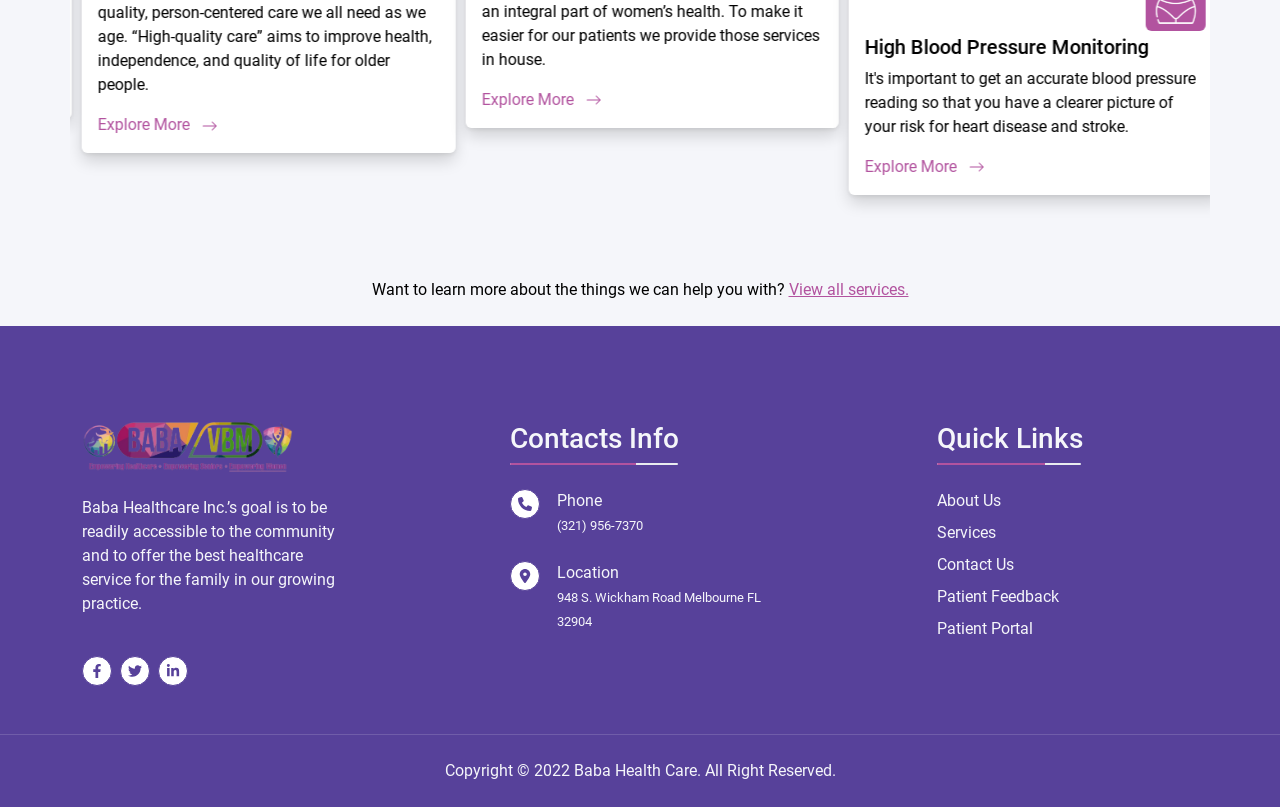Find the bounding box coordinates of the element's region that should be clicked in order to follow the given instruction: "Go to About Us". The coordinates should consist of four float numbers between 0 and 1, i.e., [left, top, right, bottom].

[0.732, 0.608, 0.782, 0.632]